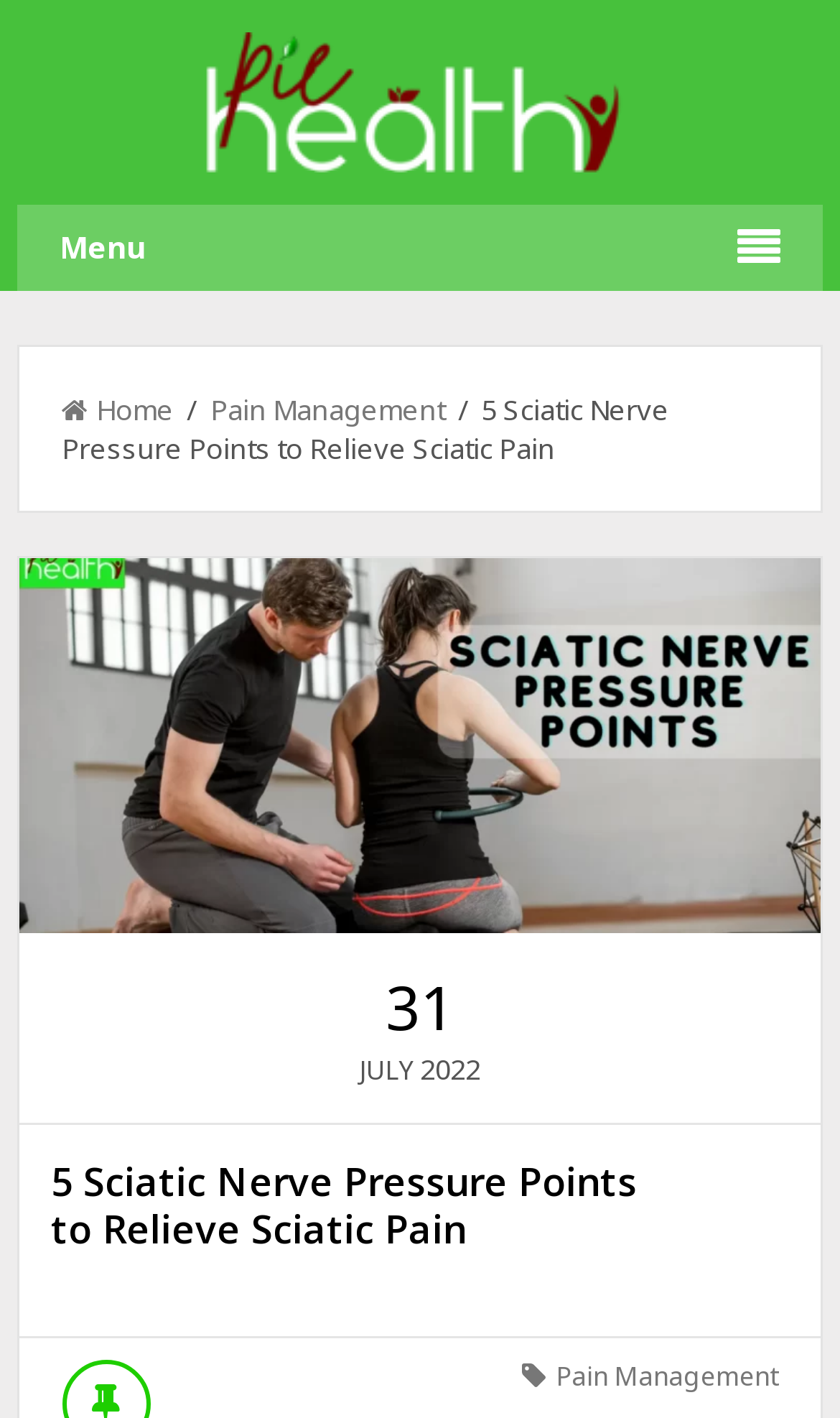Provide the bounding box coordinates of the HTML element this sentence describes: "Home". The bounding box coordinates consist of four float numbers between 0 and 1, i.e., [left, top, right, bottom].

[0.074, 0.274, 0.207, 0.302]